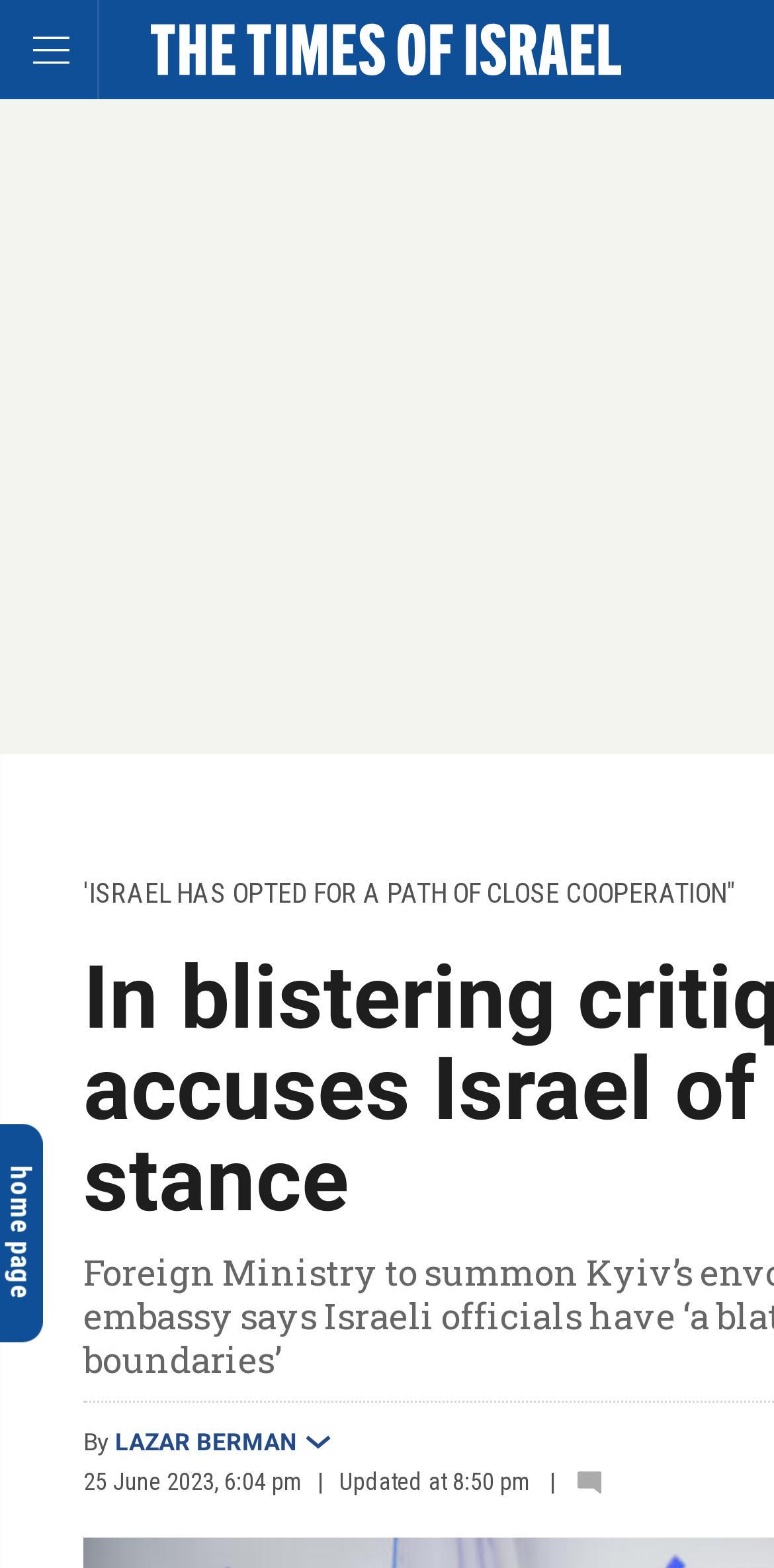What is the name of the website?
Using the image as a reference, answer the question with a short word or phrase.

The Times of Israel